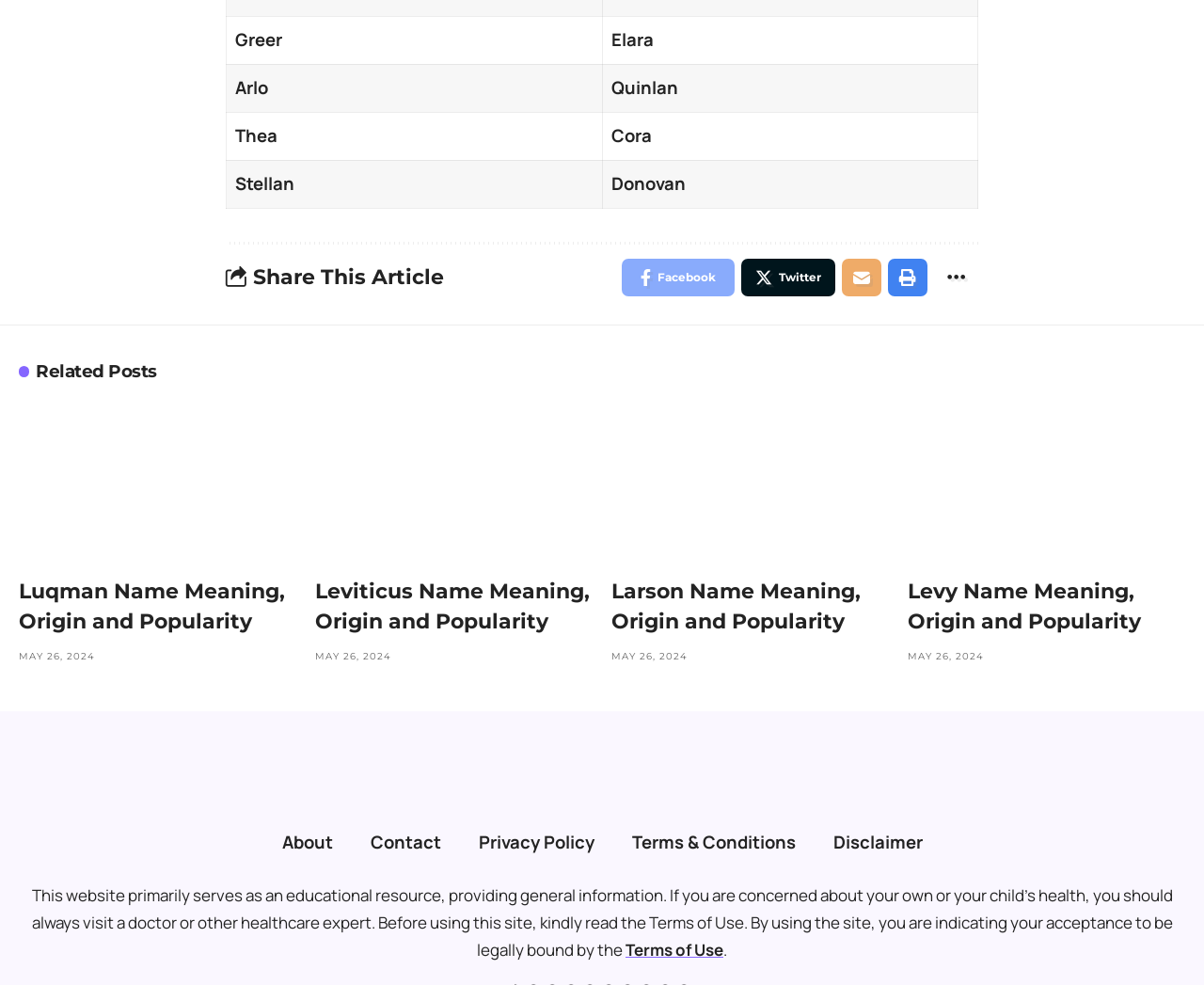Identify the bounding box coordinates of the region that should be clicked to execute the following instruction: "Share on Facebook".

[0.516, 0.262, 0.61, 0.3]